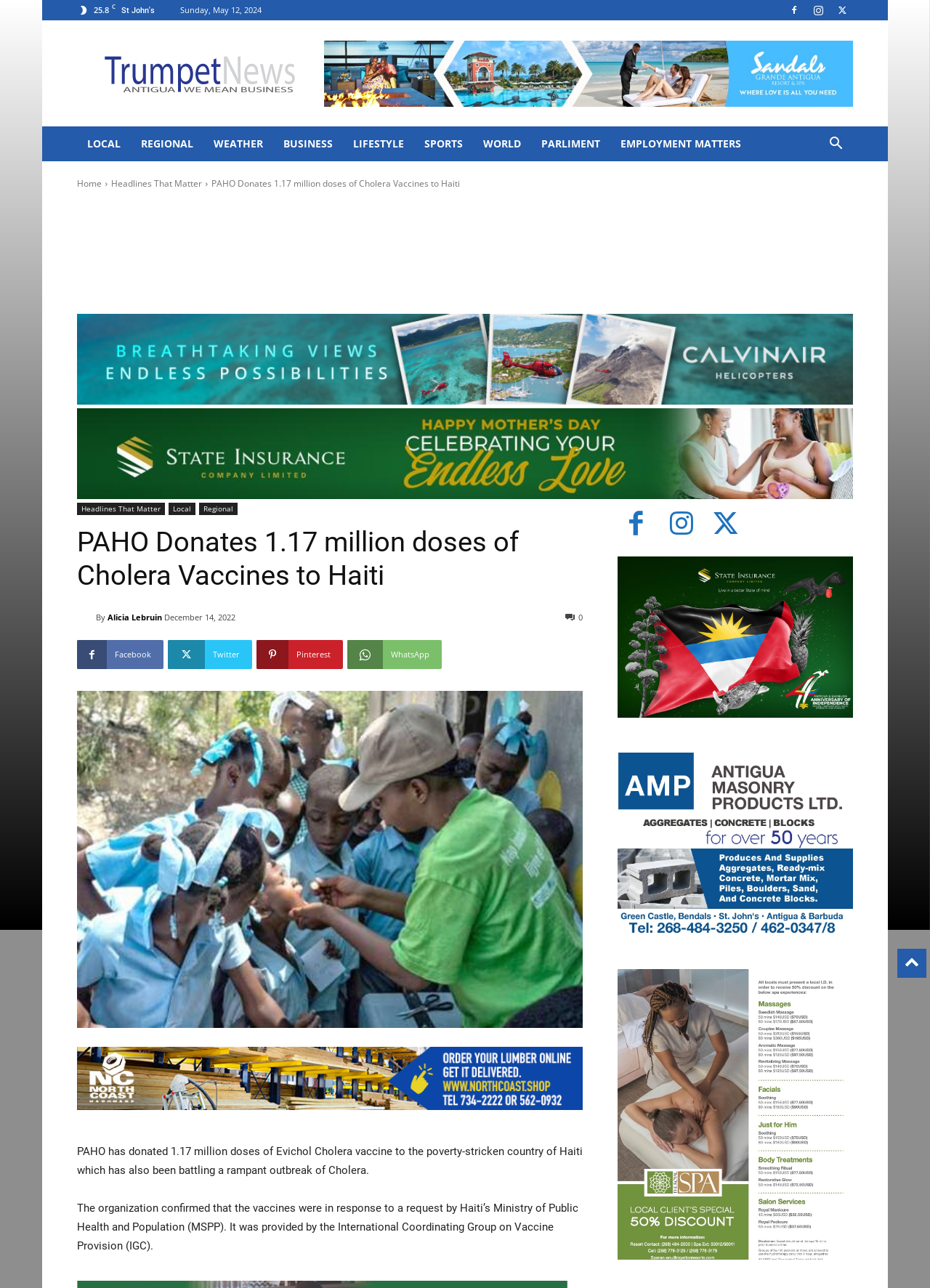Please determine the bounding box coordinates of the element to click on in order to accomplish the following task: "Share on Facebook". Ensure the coordinates are four float numbers ranging from 0 to 1, i.e., [left, top, right, bottom].

[0.083, 0.497, 0.176, 0.52]